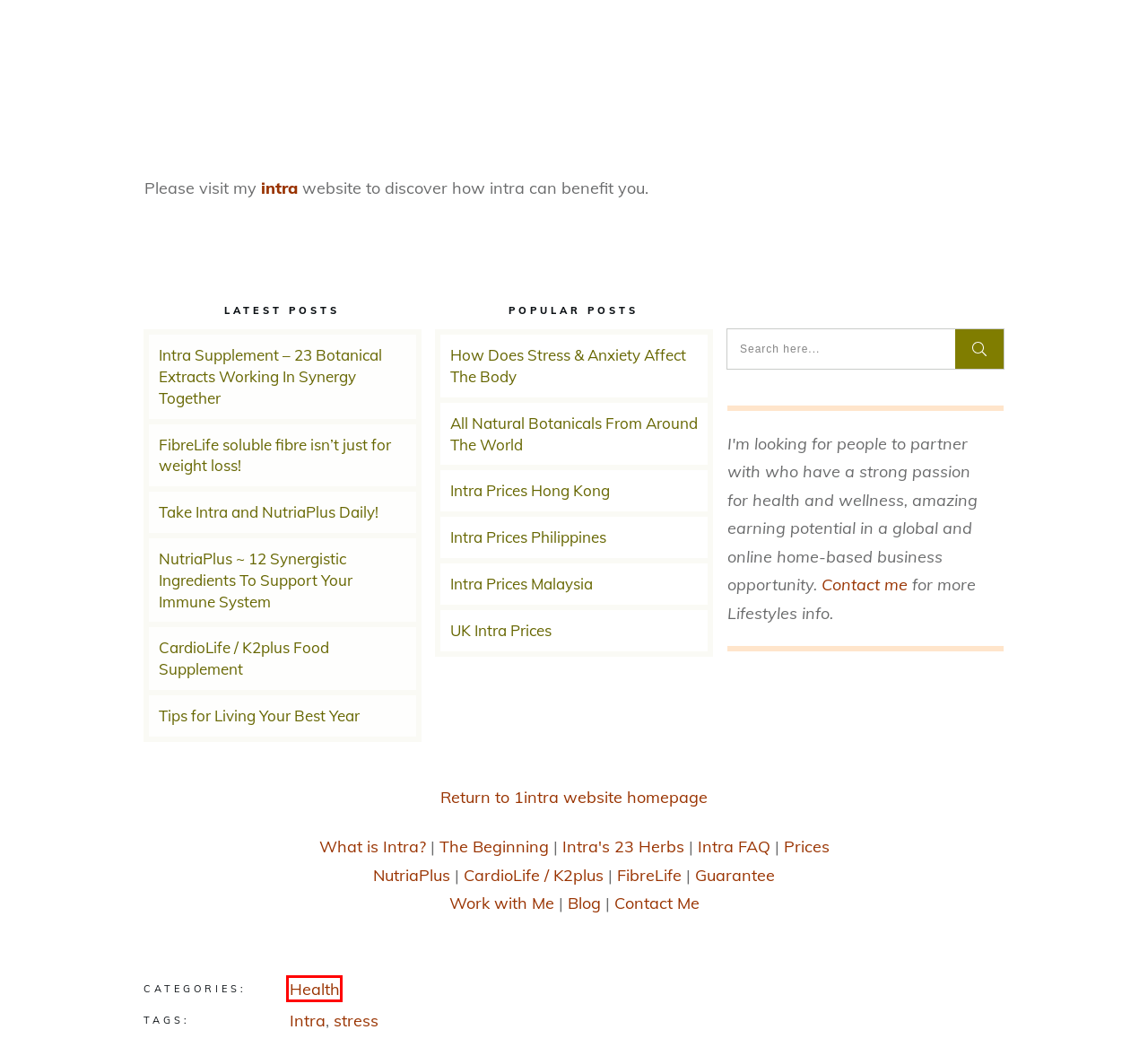Review the webpage screenshot provided, noting the red bounding box around a UI element. Choose the description that best matches the new webpage after clicking the element within the bounding box. The following are the options:
A. Intra Prices Malaysia
B. What is intra?
C. 23 All Natural Botanicals From Around The World
D. Goal Setting Tips for Living Your Best Year
E. Intra Prices Hong Kong
F. UK Intra Prices
G. Take Intra and NutriaPlus Daily!
H. Health Archives - Intra herbal juice | Oliver Relfe Lifestyles Independent Distributor

H